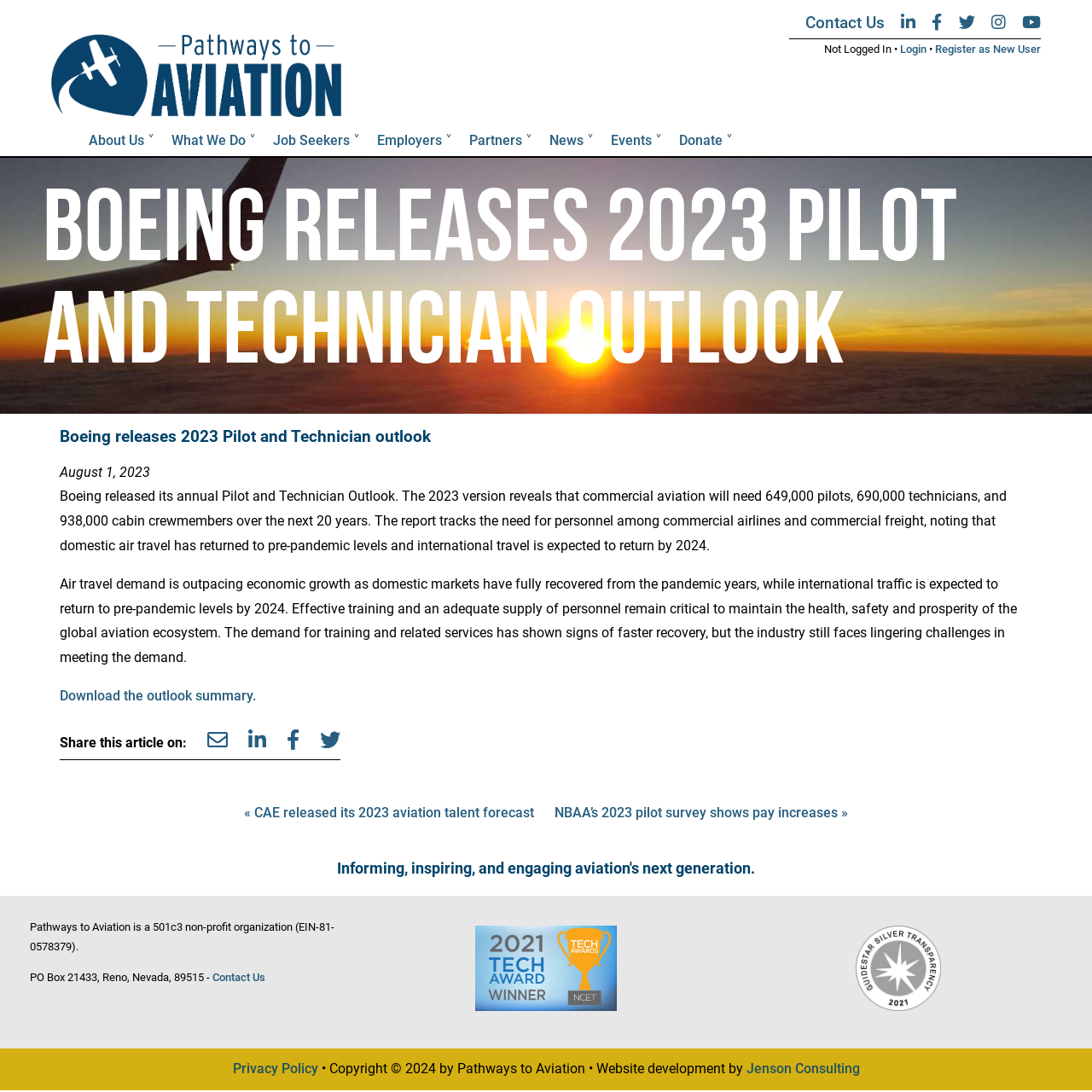What is the name of the organization?
From the image, respond using a single word or phrase.

Pathways to Aviation